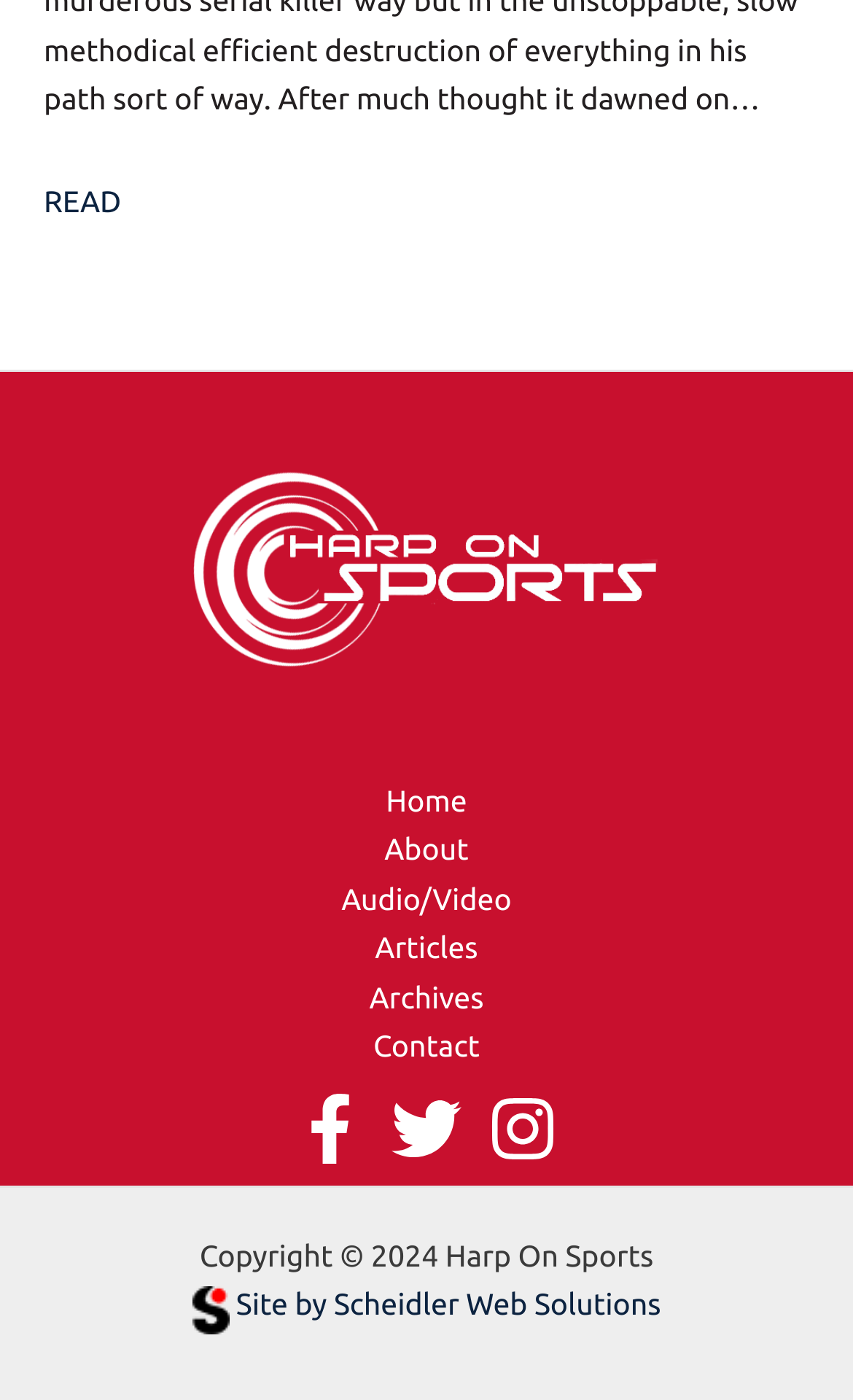Determine the bounding box coordinates for the element that should be clicked to follow this instruction: "Visit Site by Scheidler Web Solutions". The coordinates should be given as four float numbers between 0 and 1, in the format [left, top, right, bottom].

[0.225, 0.919, 0.775, 0.944]